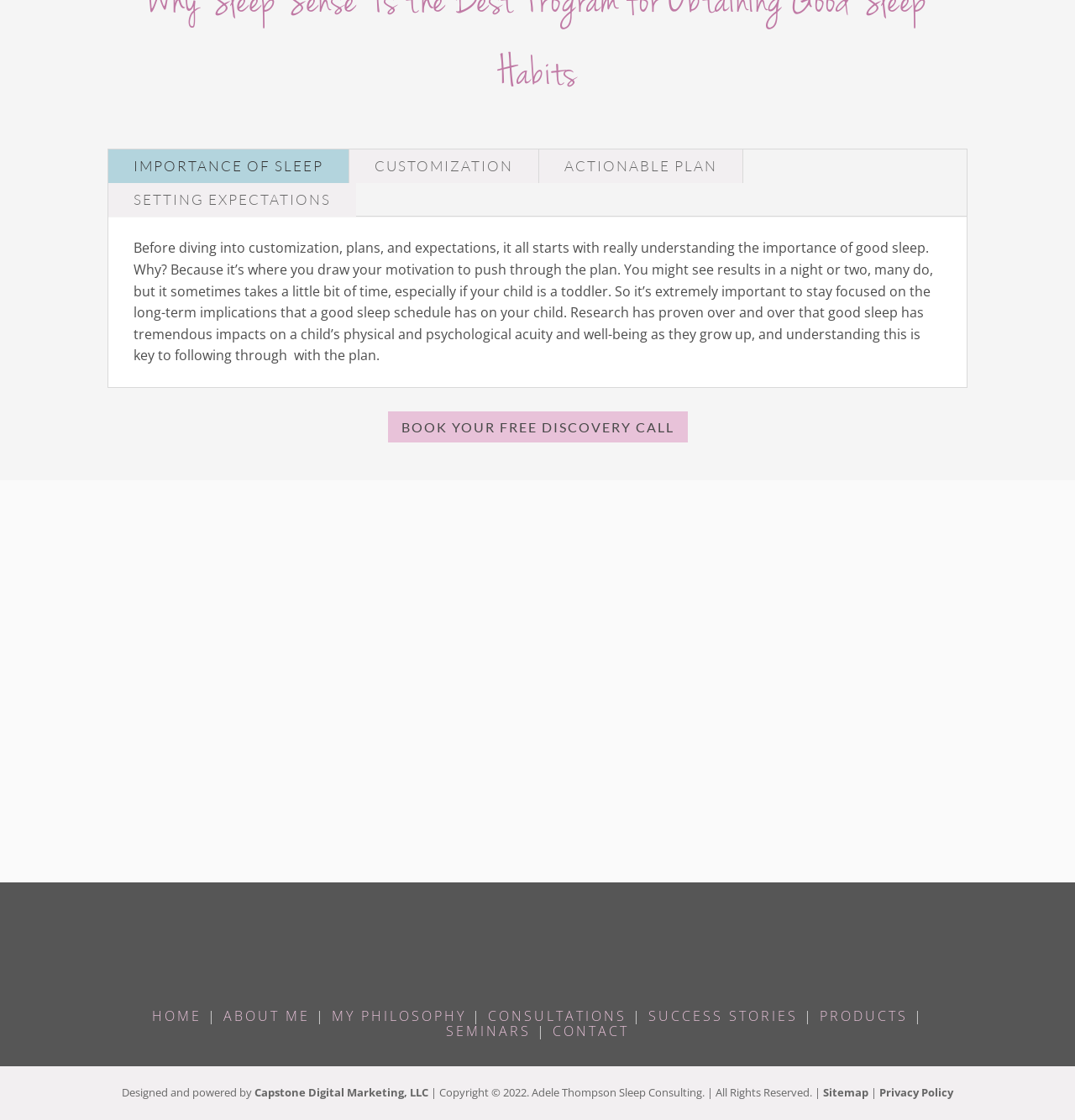Pinpoint the bounding box coordinates of the clickable element to carry out the following instruction: "Click on IMPORTANCE OF SLEEP."

[0.101, 0.133, 0.324, 0.163]